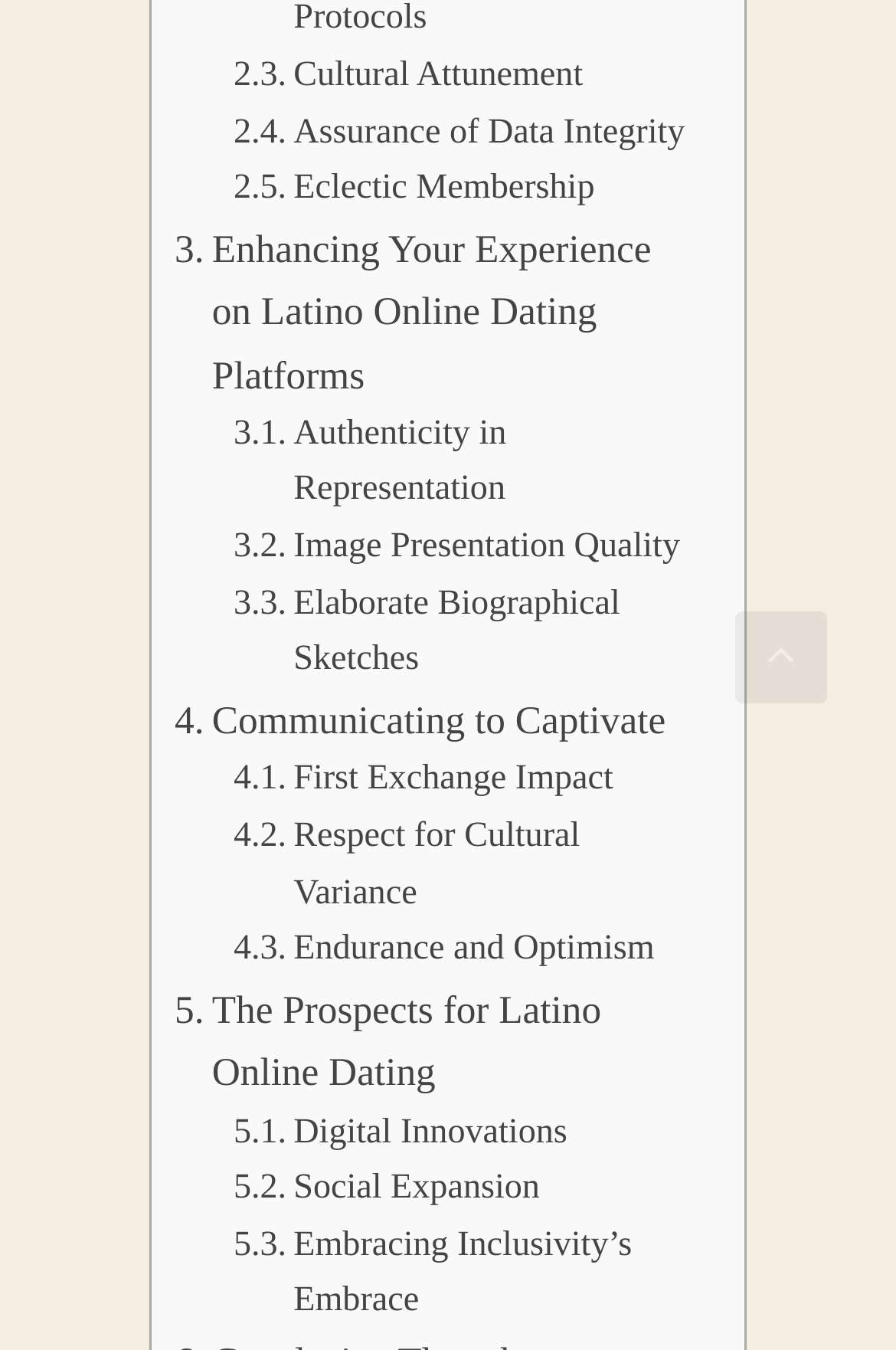Please mark the clickable region by giving the bounding box coordinates needed to complete this instruction: "View Enhancing Your Experience on Latino Online Dating Platforms".

[0.195, 0.161, 0.779, 0.301]